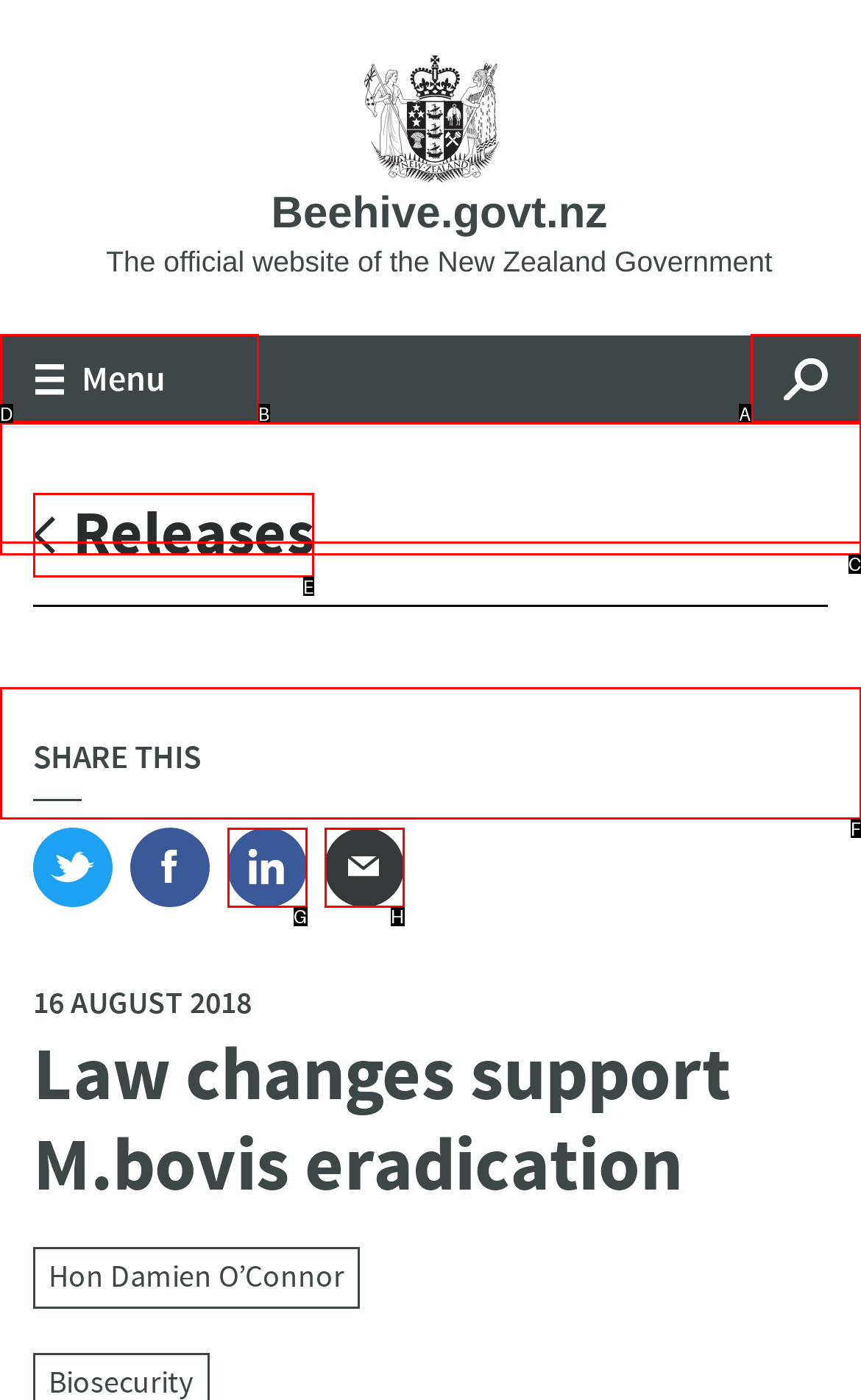Identify which HTML element should be clicked to fulfill this instruction: Click the 'Menu' button Reply with the correct option's letter.

B